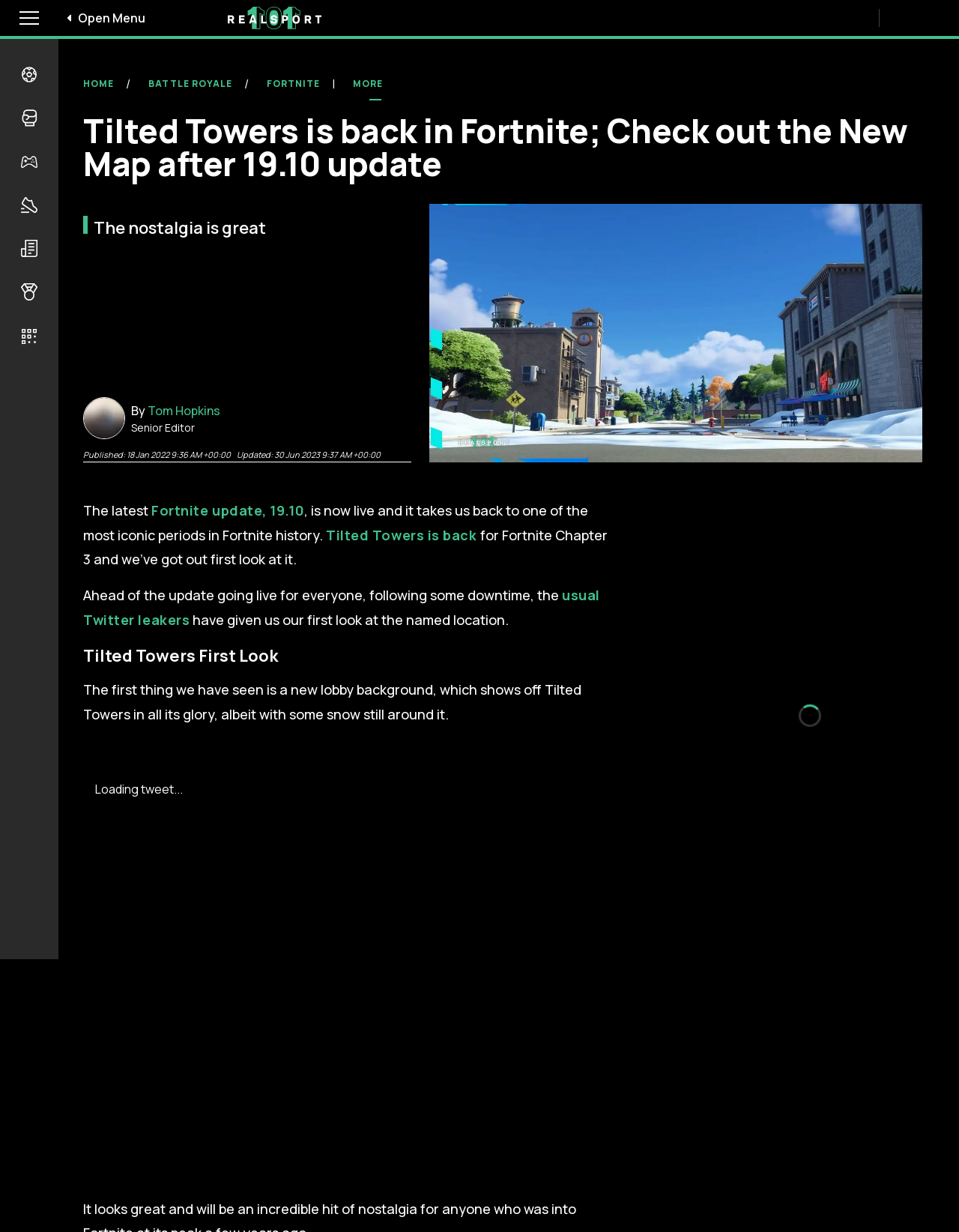Locate the coordinates of the bounding box for the clickable region that fulfills this instruction: "Open Realsport101 logo".

[0.237, 0.006, 0.335, 0.023]